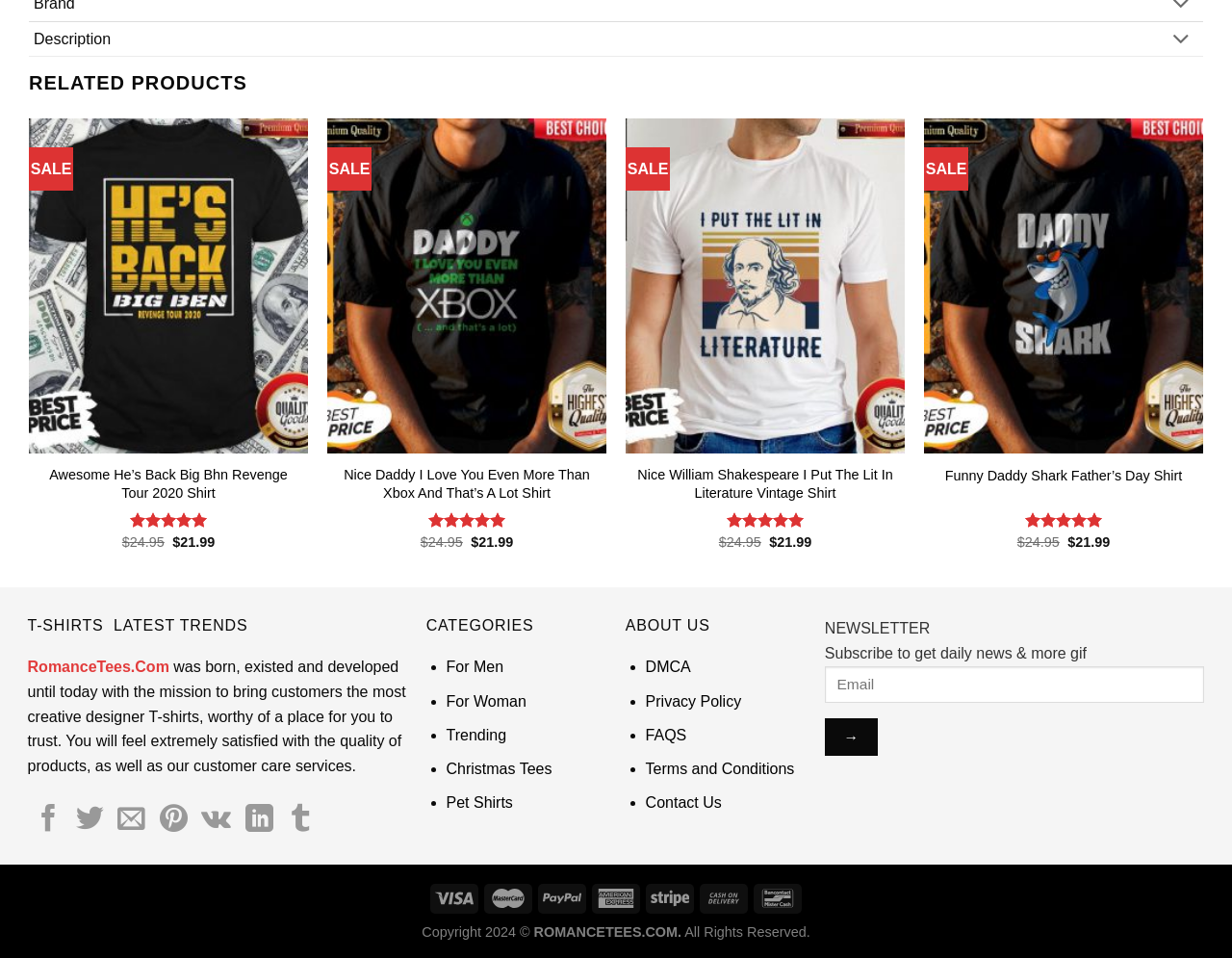Please identify the bounding box coordinates of the element I need to click to follow this instruction: "Toggle description".

[0.023, 0.022, 0.977, 0.059]